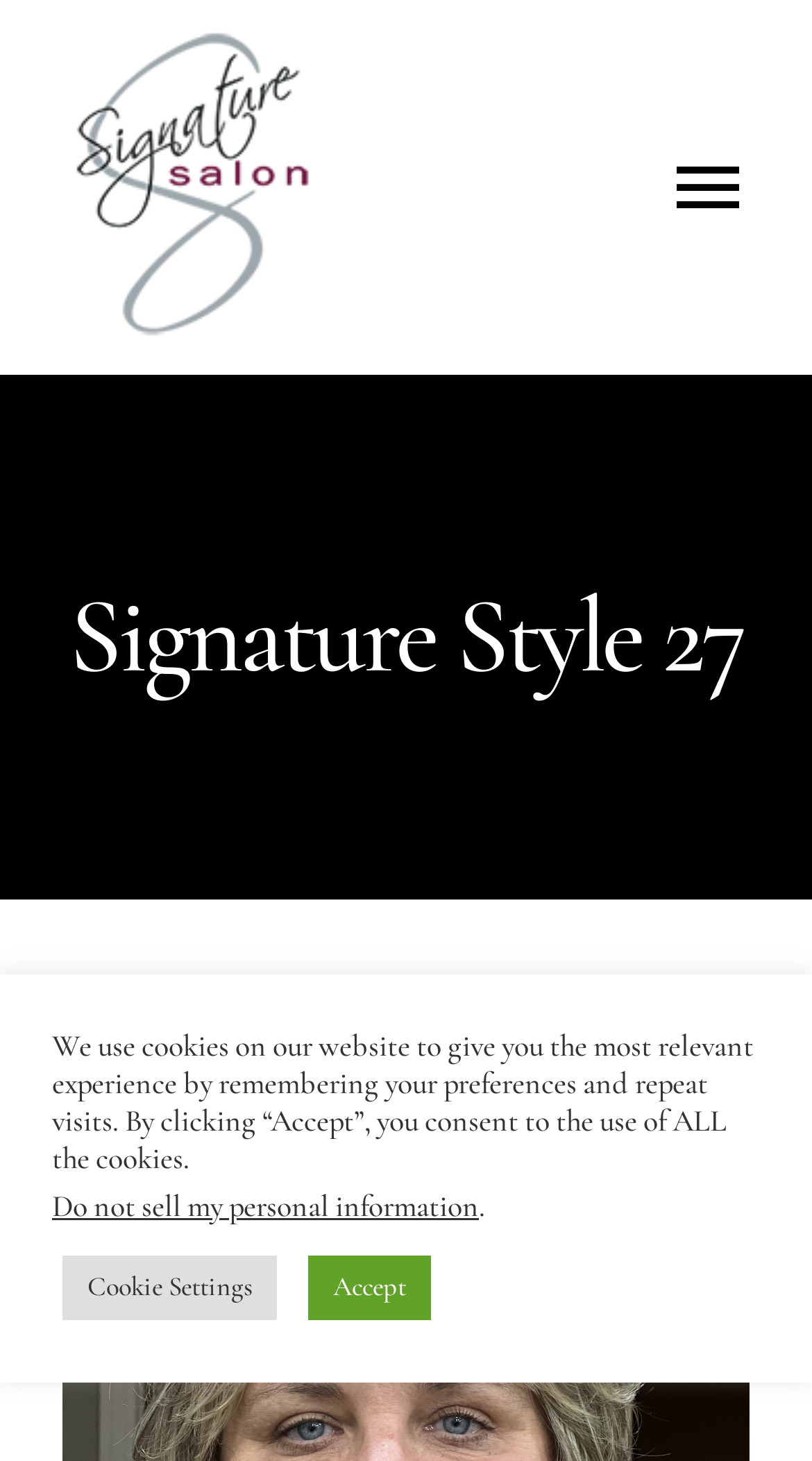Locate the primary headline on the webpage and provide its text.

Signature Style 27